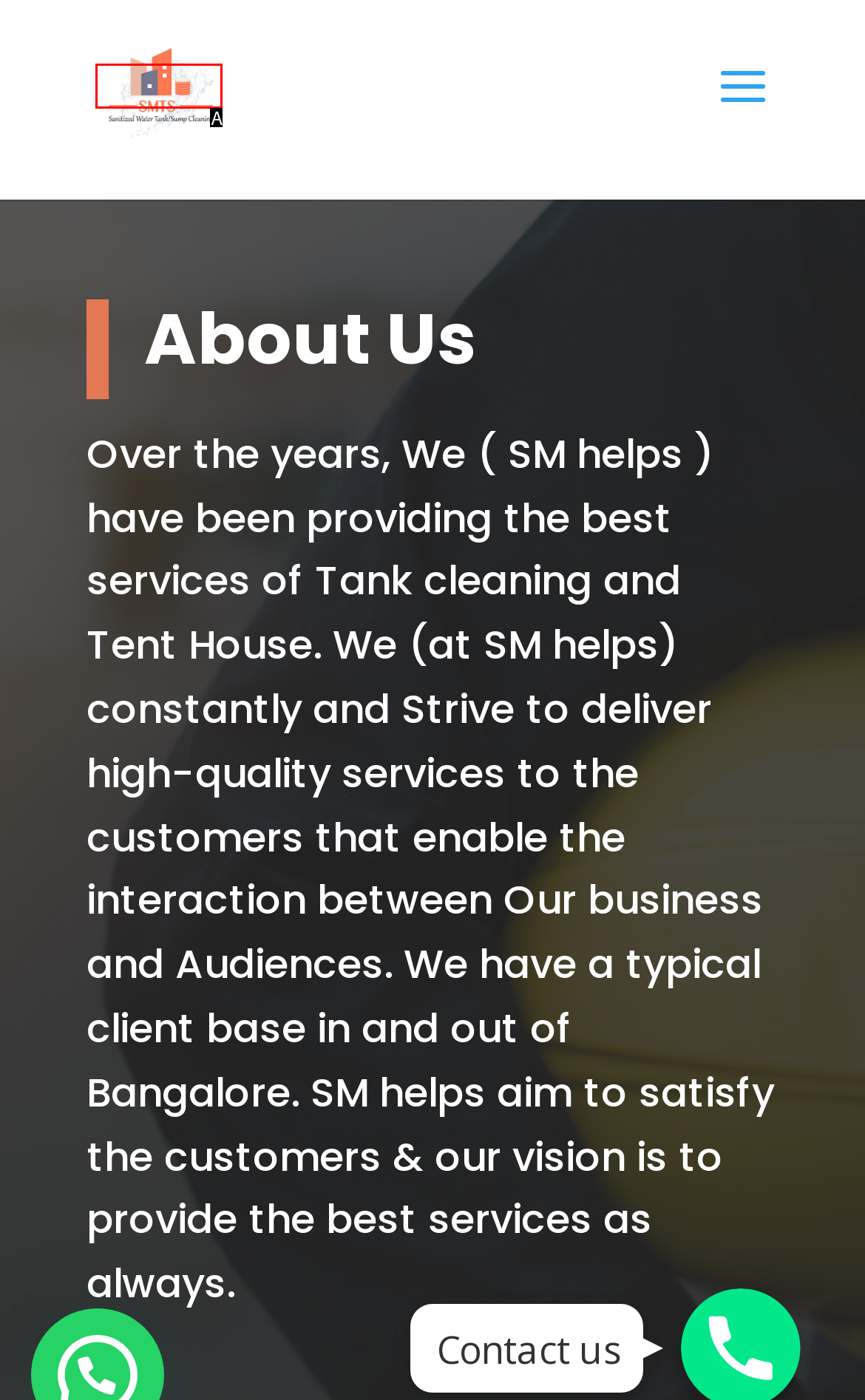Identify the UI element described as: alt="SM Tank Service"
Answer with the option's letter directly.

A